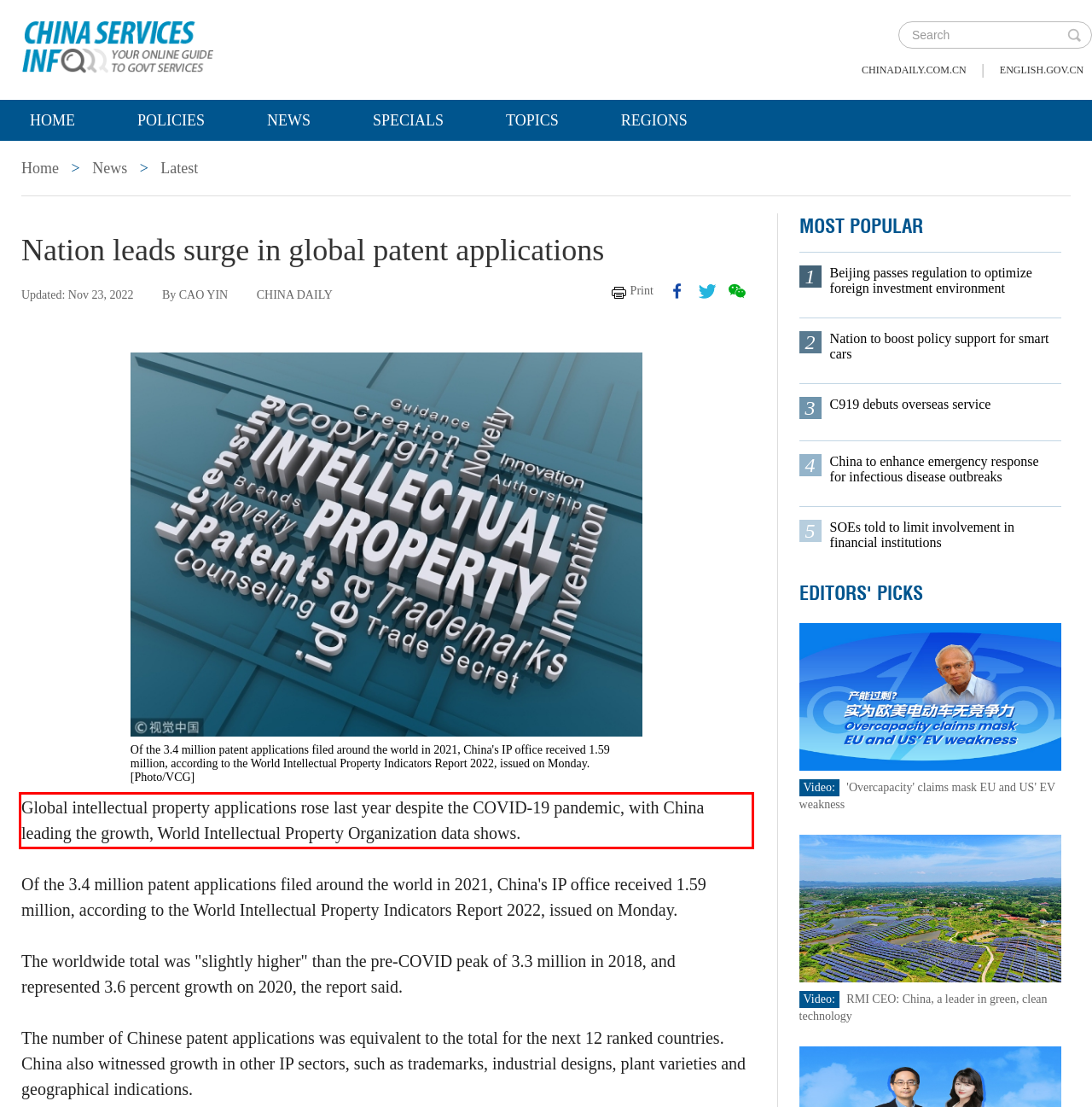From the given screenshot of a webpage, identify the red bounding box and extract the text content within it.

Global intellectual property applications rose last year despite the COVID-19 pandemic, with China leading the growth, World Intellectual Property Organization data shows.